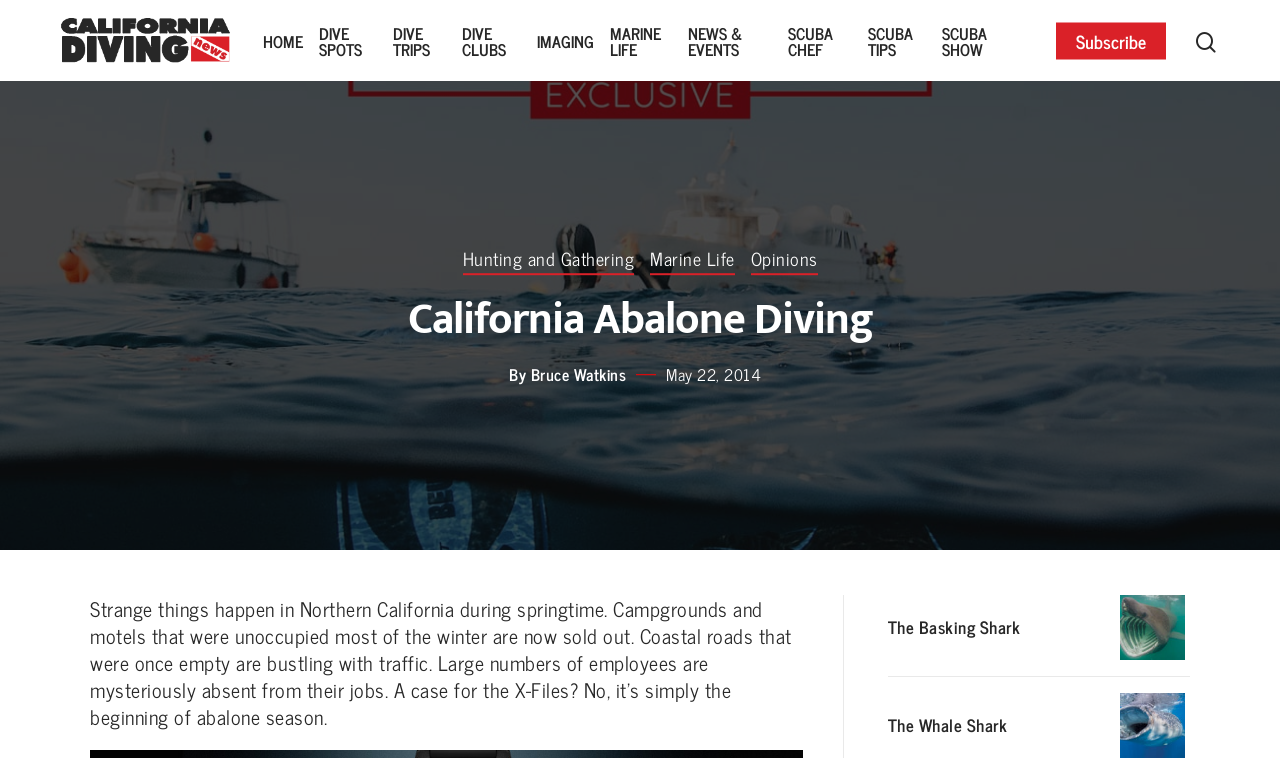Create a detailed summary of the webpage's content and design.

The webpage is about California Abalone Diving and California Diving News. At the top, there is a search bar with a textbox and a hint to "Hit enter to search or ESC to close". On the top-right corner, there is a small image of California Diving News, which is also a link. Below it, there are several links to different sections of the website, including HOME, DIVE SPOTS, DIVE TRIPS, and others.

On the left side, there is a heading "California Abalone Diving" followed by the author's name "Bruce Watkins" and the date "May 22, 2014". Below this, there is a main article with a title that is not explicitly stated, but the content describes the phenomenon of abalone season in Northern California, where campgrounds and motels become occupied, and coastal roads become busy.

On the right side, there are several links to other articles, including "Hunting and Gathering", "Marine Life", and "Opinions". At the bottom, there are two more links to articles about "The Basking Shark" and "The Whale Shark". Overall, the webpage appears to be a blog or news site focused on diving and marine life in California.